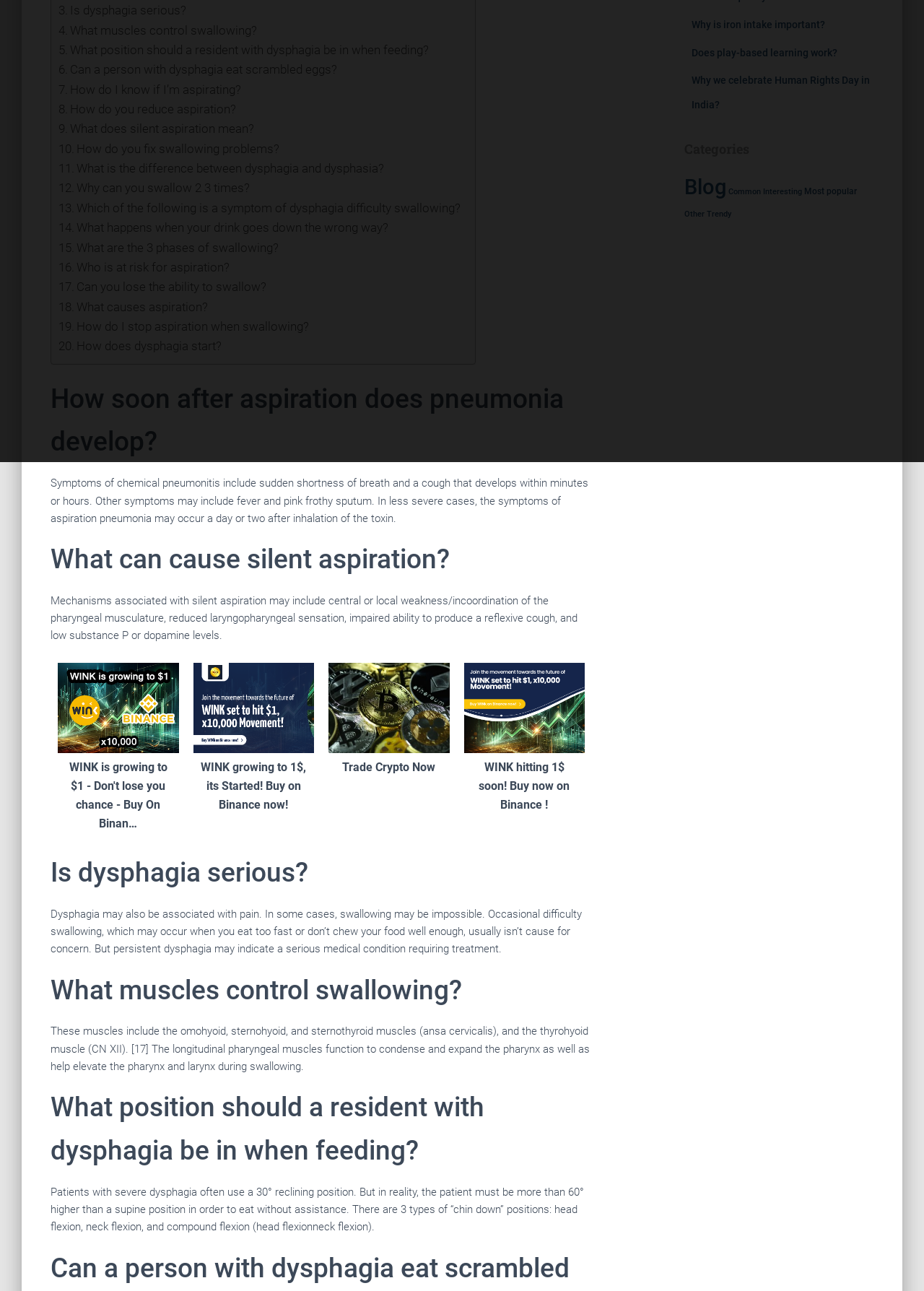Using the provided element description, identify the bounding box coordinates as (top-left x, top-left y, bottom-right x, bottom-right y). Ensure all values are between 0 and 1. Description: Blog

[0.74, 0.136, 0.786, 0.155]